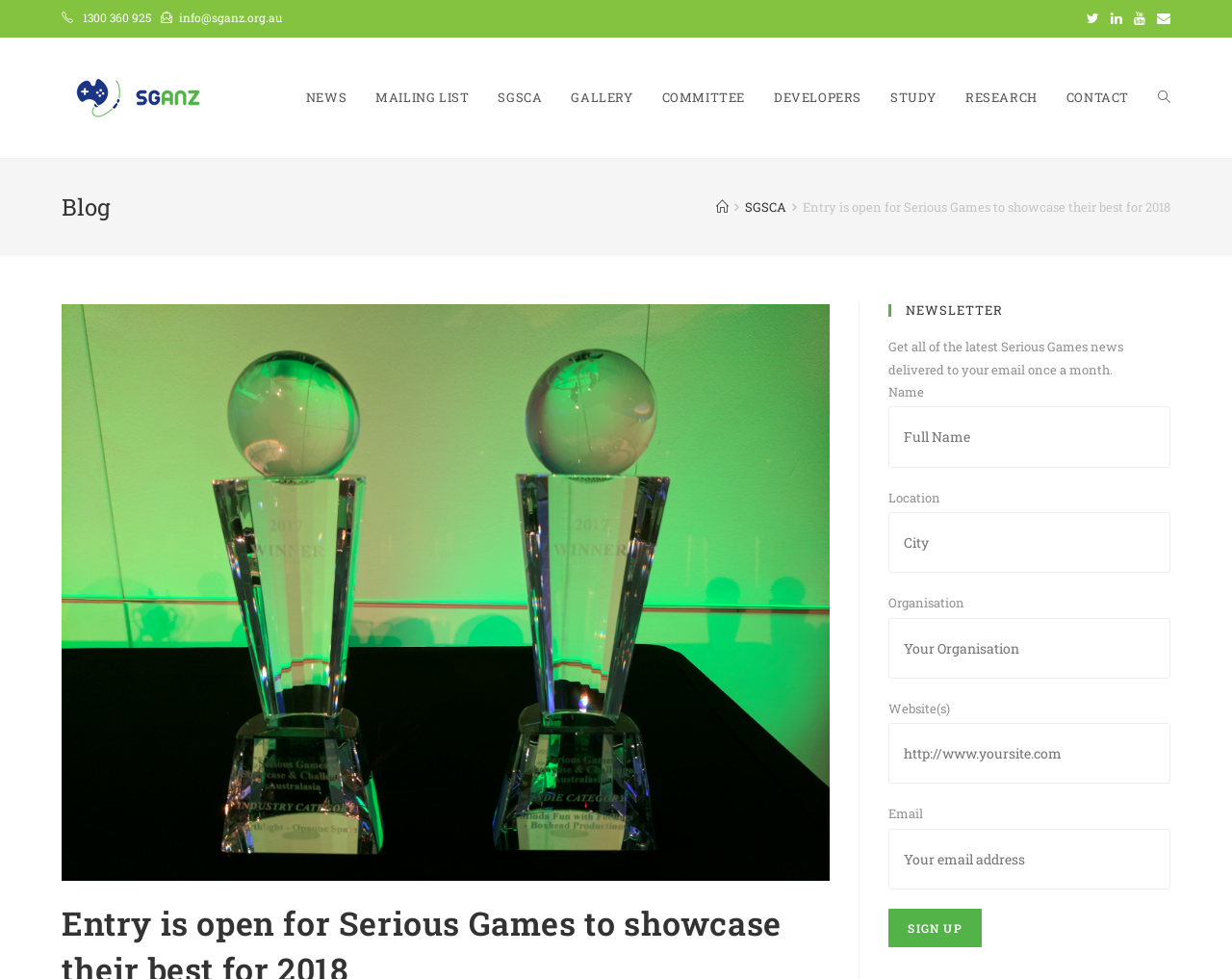Find the bounding box of the UI element described as follows: "parent_node: Website(s) name="MMERGE6" placeholder="http://www.yoursite.com"".

[0.721, 0.739, 0.95, 0.801]